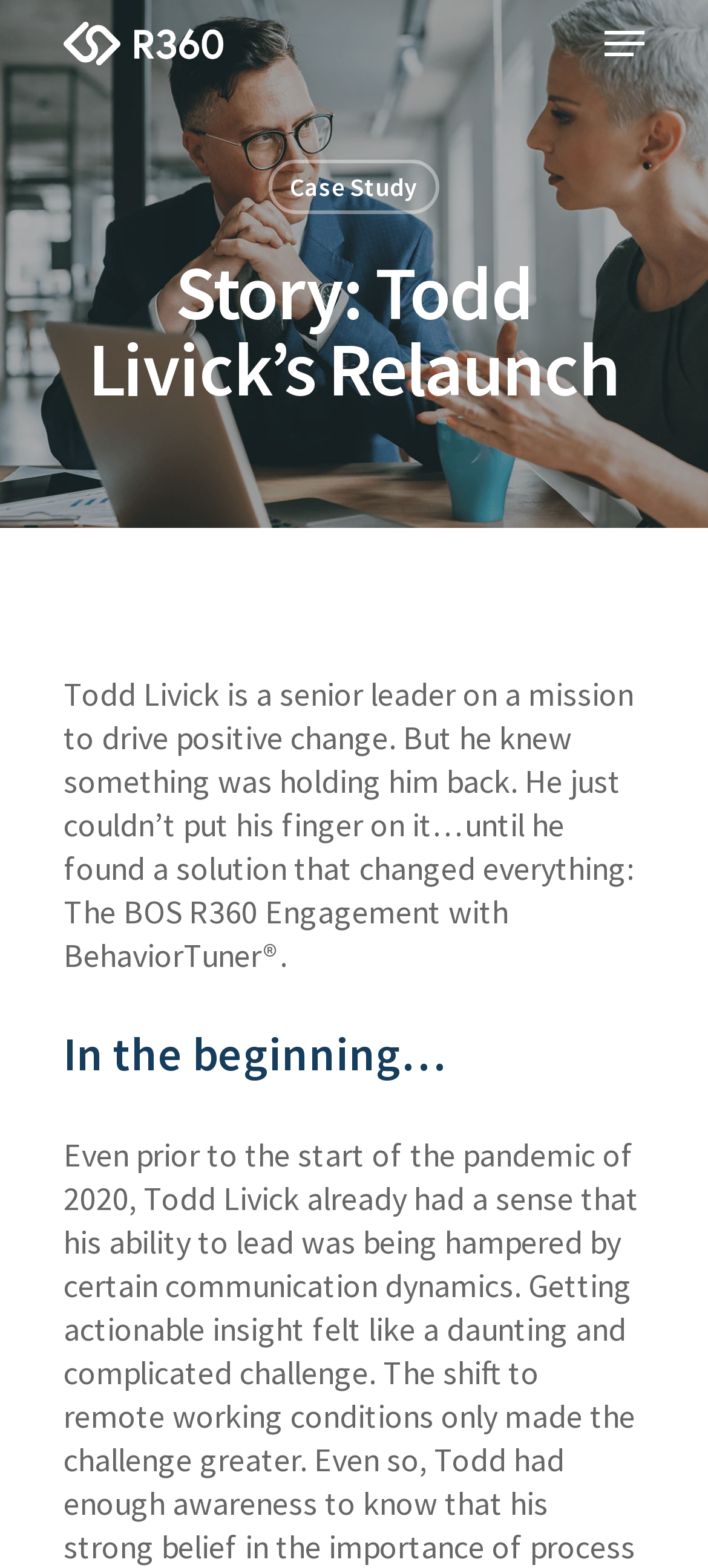What is the section title after 'Story: Todd Livick’s Relaunch'?
Using the image provided, answer with just one word or phrase.

In the beginning…